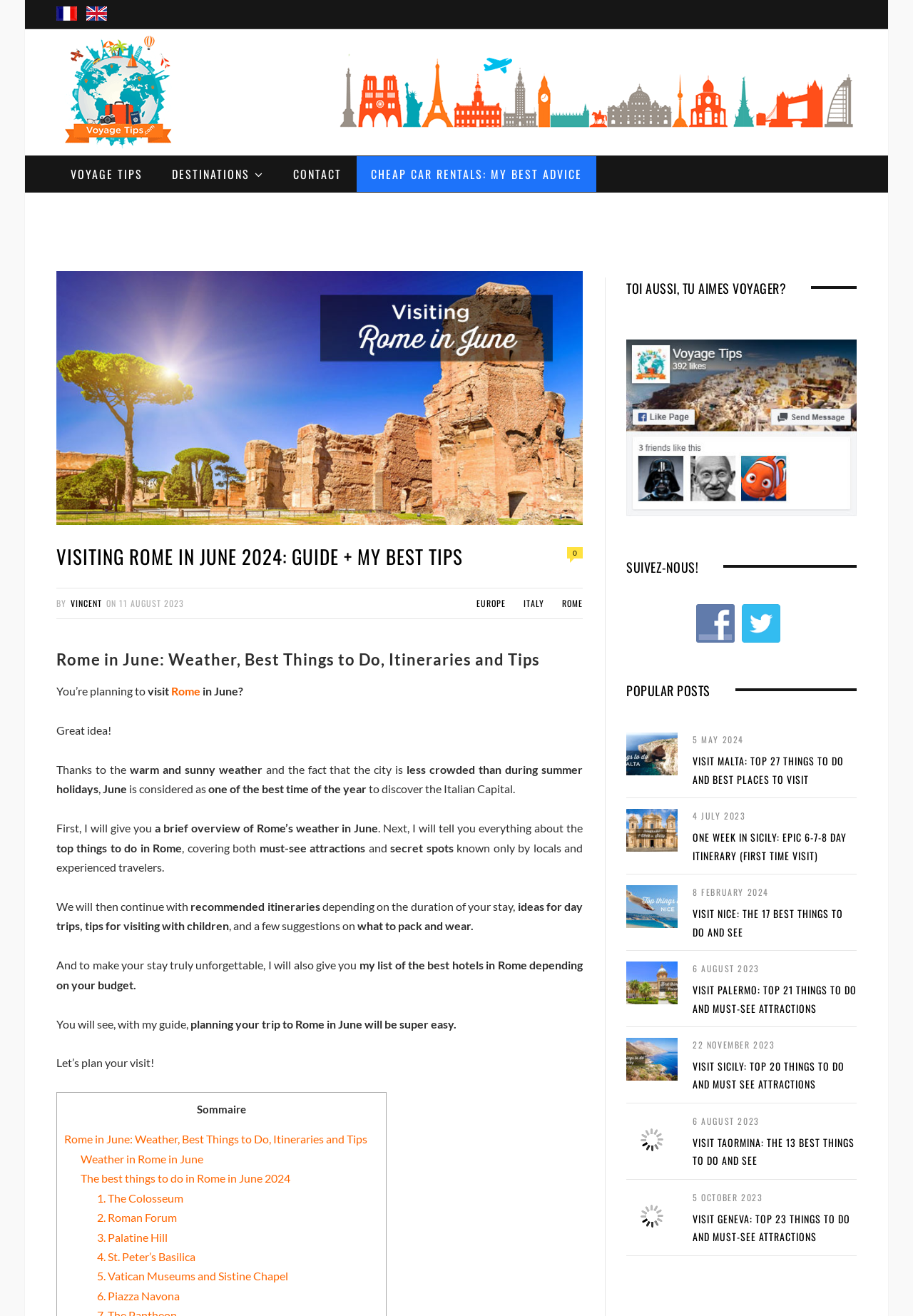Summarize the webpage comprehensively, mentioning all visible components.

This webpage is a travel guide focused on visiting Rome in June. At the top, there are several links to navigate to different sections of the website, including a search bar, language options, and a link to "Voyage Tips". Below this, there is a large image with the title "Rome in June 2024: The Definitive Guide" and a subtitle "Guide + My Best Tips".

The main content of the webpage is divided into sections, starting with an introduction to visiting Rome in June, highlighting the benefits of traveling during this time, such as warm weather and smaller crowds. The text is accompanied by several links to other relevant articles and guides.

The next section provides an overview of Rome's weather in June, followed by a list of top things to do in Rome, including must-see attractions and secret spots known only to locals and experienced travelers. There are also recommended itineraries depending on the duration of the stay, ideas for day trips, and tips for visiting with children.

Further down, there are suggestions on what to pack and wear, as well as a list of the best hotels in Rome, categorized by budget. The webpage concludes with a call to action, encouraging readers to plan their trip to Rome in June.

On the right-hand side of the webpage, there is a complementary section with a heading "TOI AUSSI, TU AIMES VOYAGER?" (You also love to travel?) and links to Voyage Tips' social media profiles, including Facebook and Twitter.